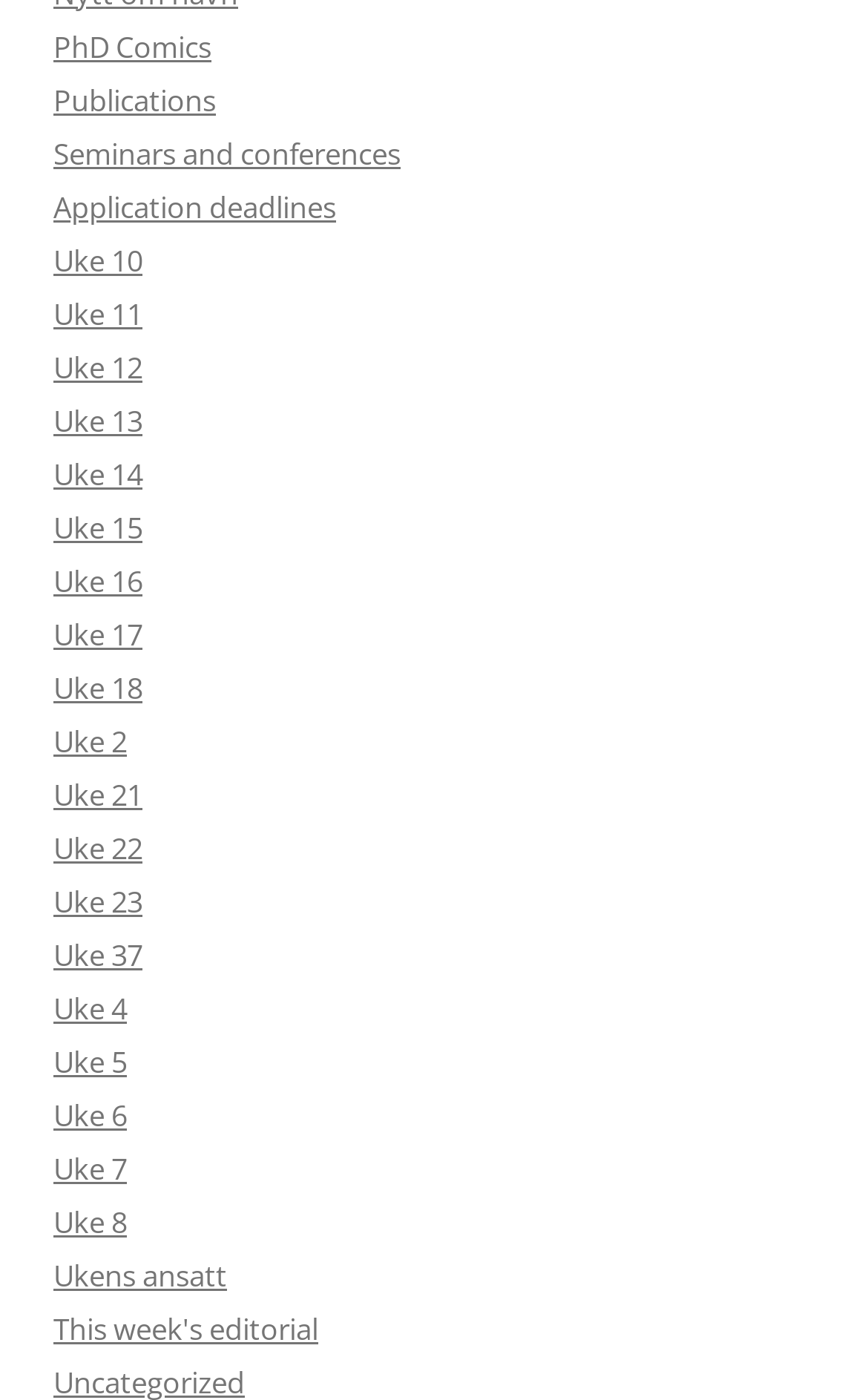Provide a single word or phrase answer to the question: 
How many 'Uke' links are on the webpage?

18